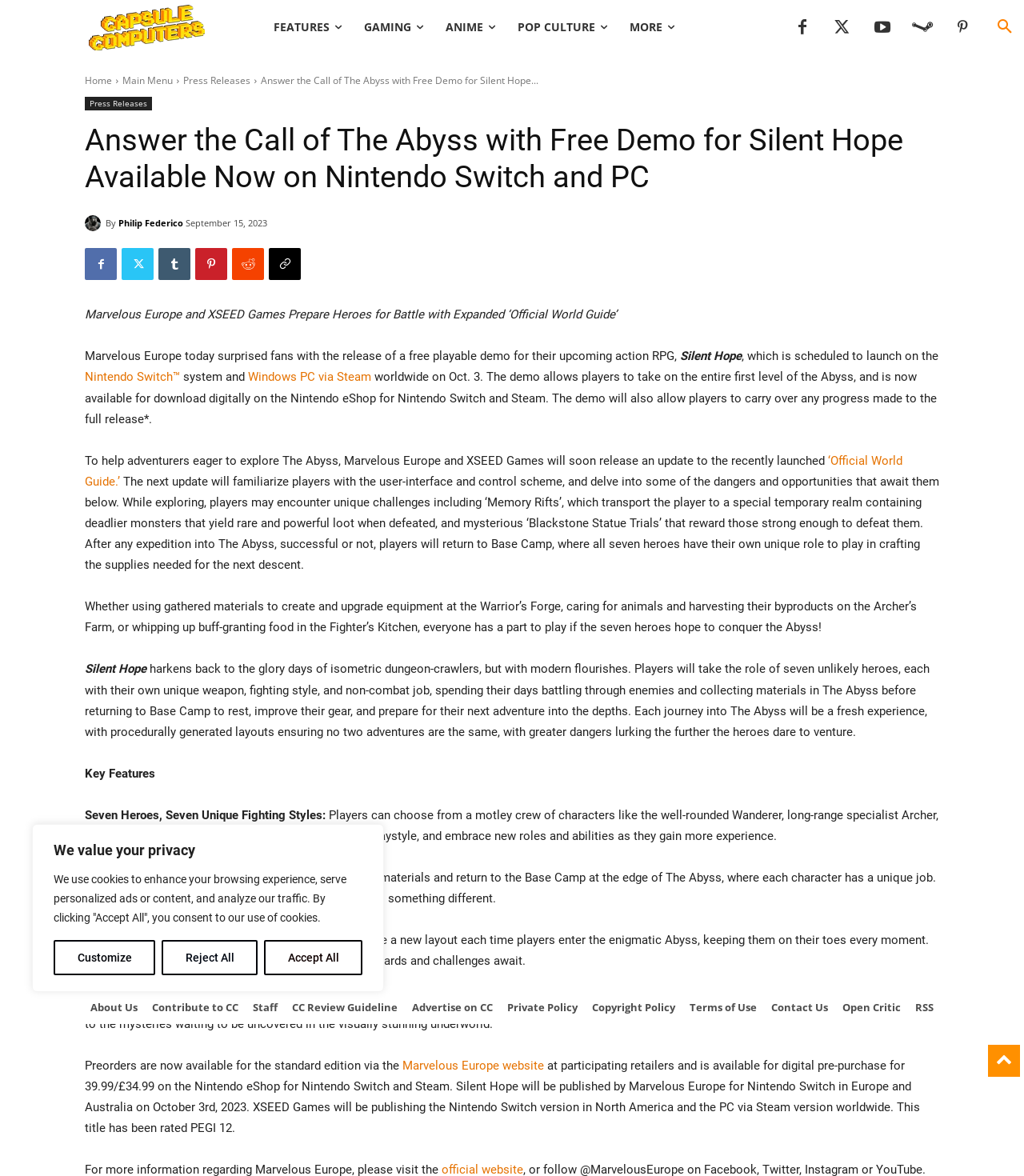Identify the primary heading of the webpage and provide its text.

Answer the Call of The Abyss with Free Demo for Silent Hope Available Now on Nintendo Switch and PC